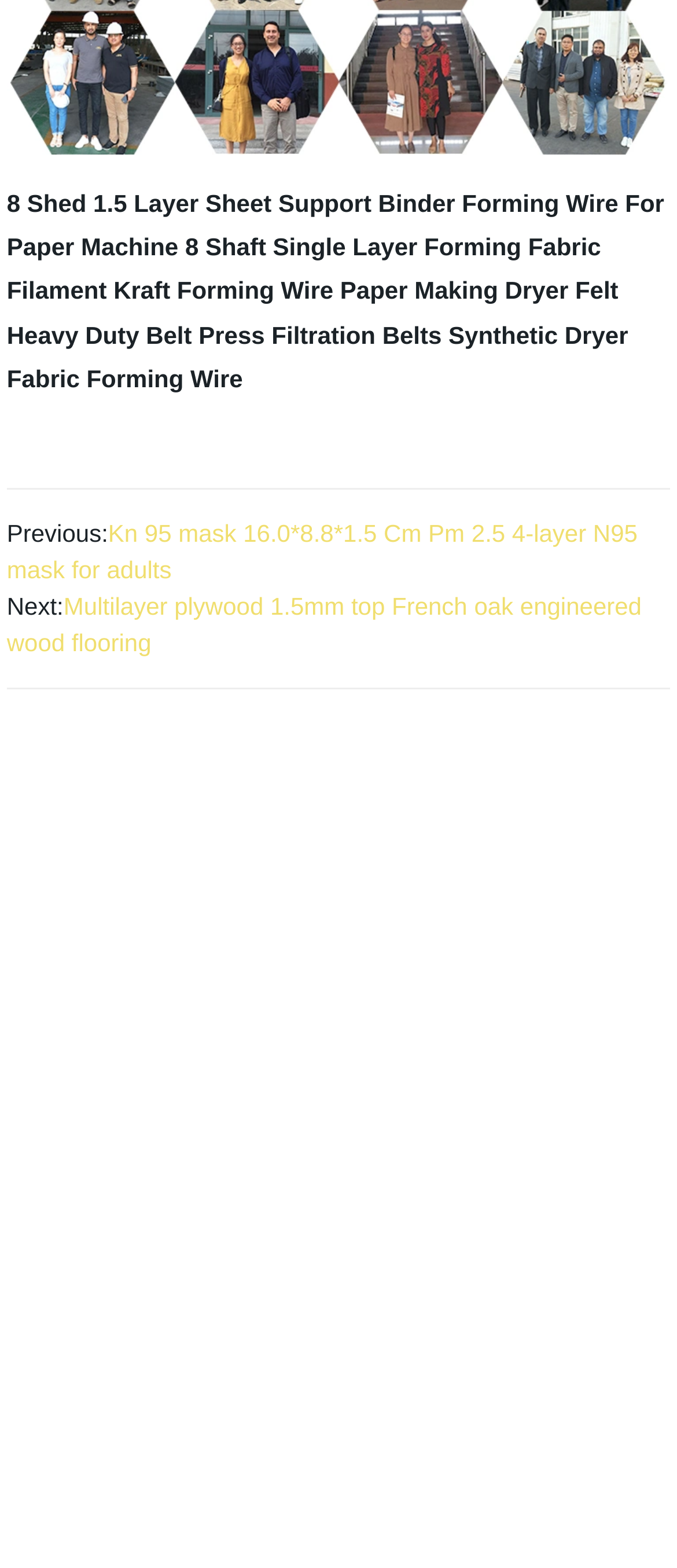Answer briefly with one word or phrase:
What is the purpose of the buttons with 'Previous' and 'Next' text?

Navigation